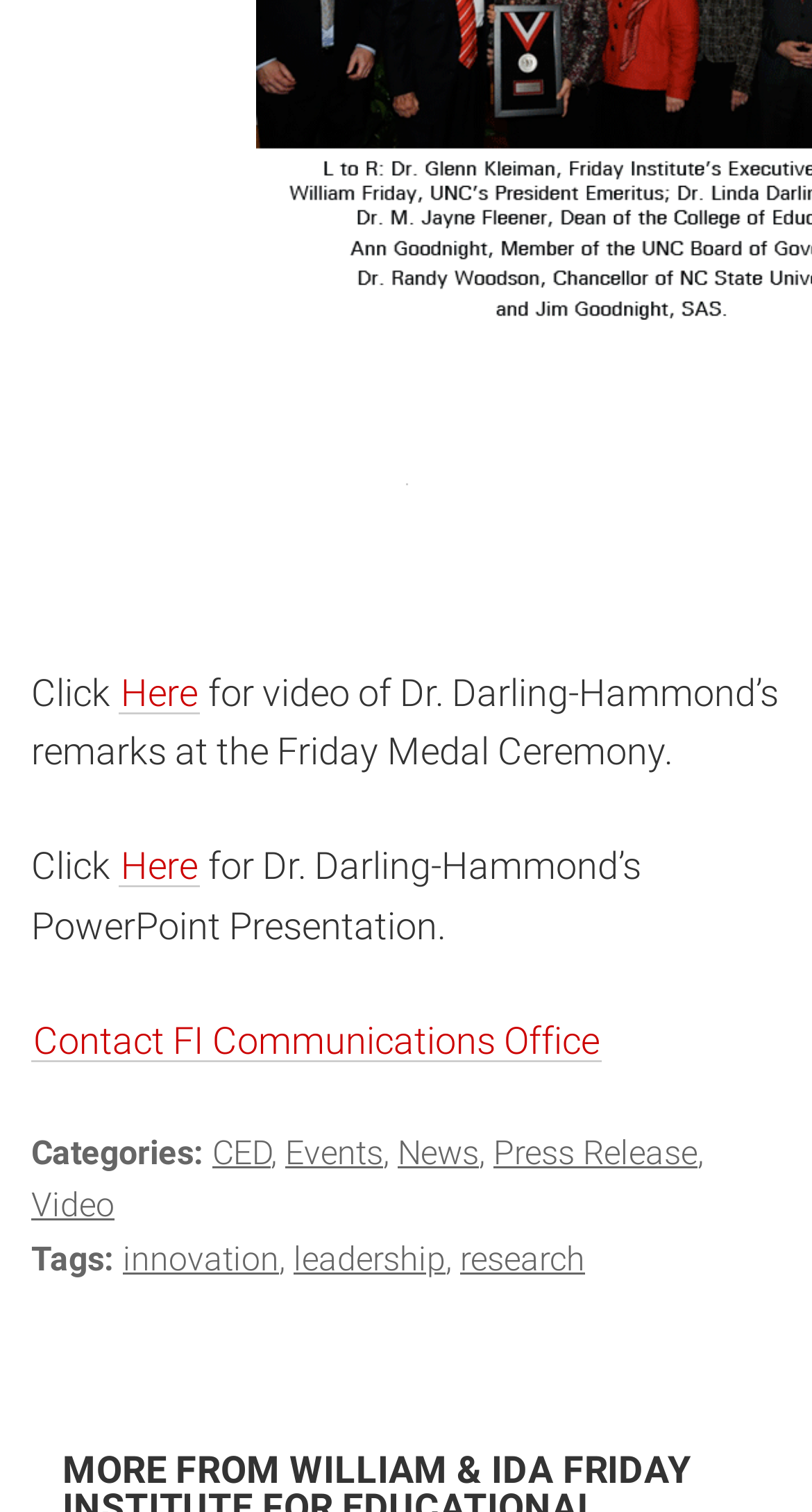Find the bounding box coordinates of the element to click in order to complete this instruction: "Browse CED category". The bounding box coordinates must be four float numbers between 0 and 1, denoted as [left, top, right, bottom].

[0.262, 0.749, 0.341, 0.775]